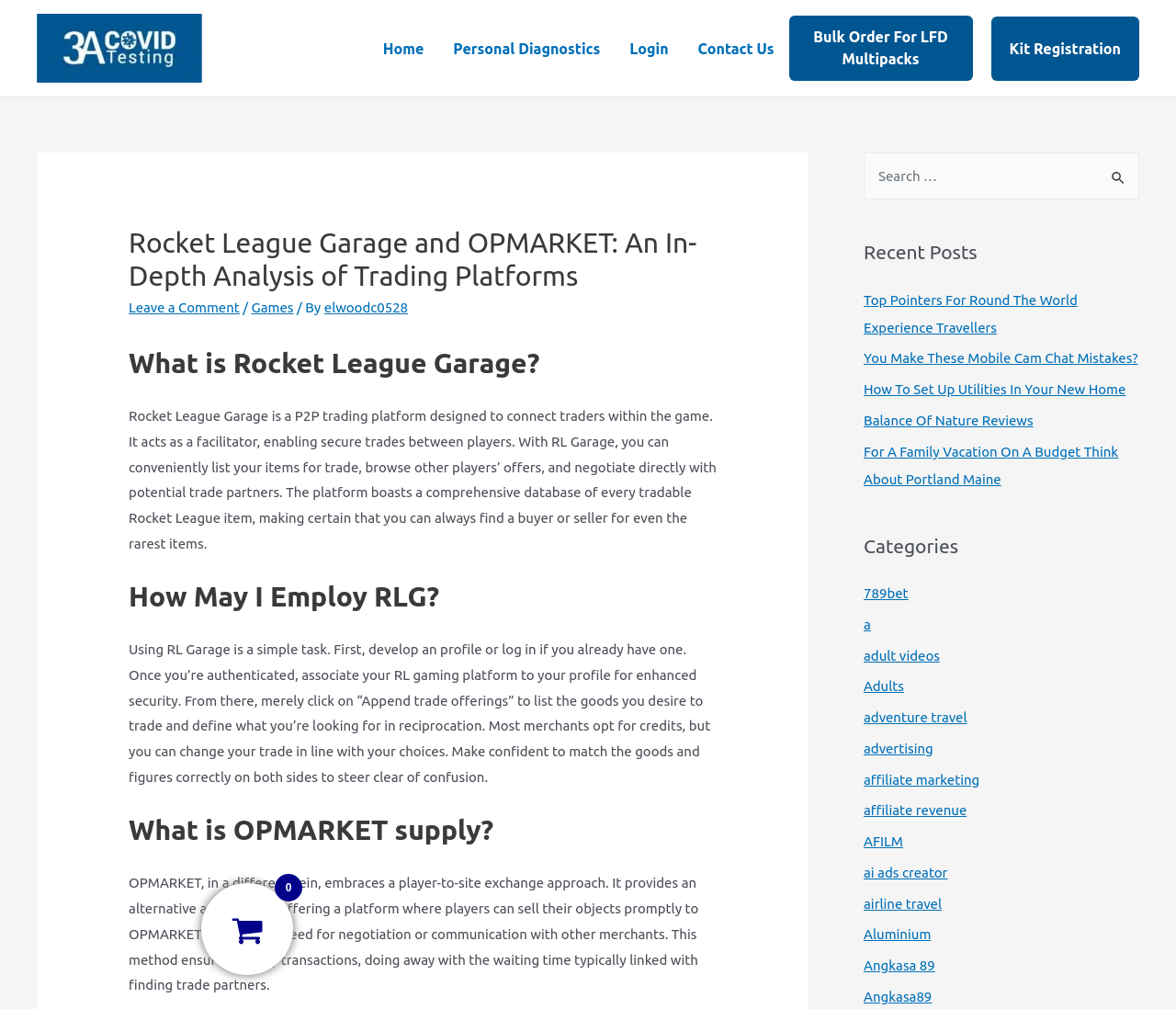Please identify the coordinates of the bounding box that should be clicked to fulfill this instruction: "Click on the 'Leave a Comment' link".

[0.109, 0.297, 0.204, 0.312]